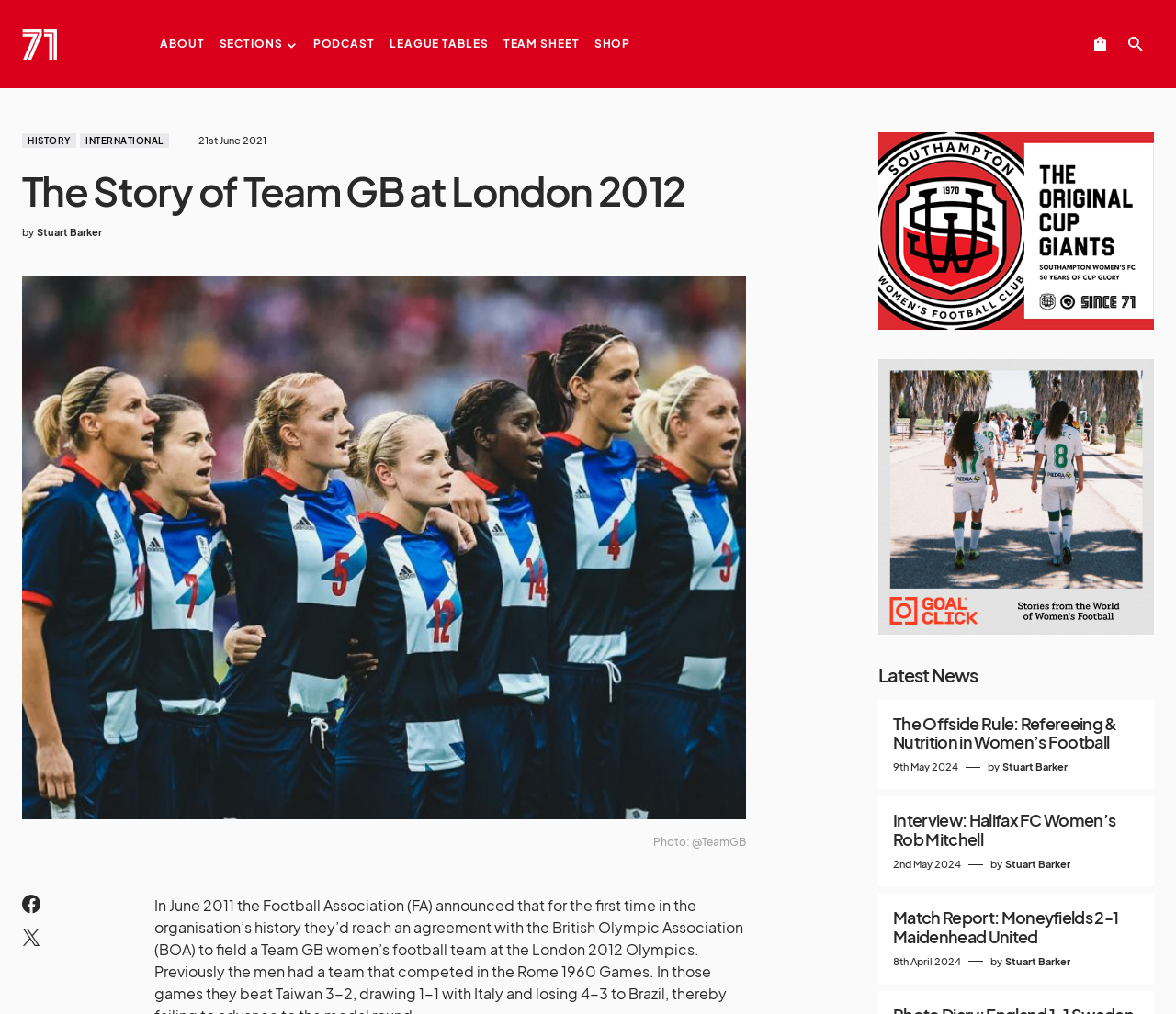Based on the element description Team Sheet, identify the bounding box of the UI element in the given webpage screenshot. The coordinates should be in the format (top-left x, top-left y, bottom-right x, bottom-right y) and must be between 0 and 1.

[0.428, 0.0, 0.493, 0.087]